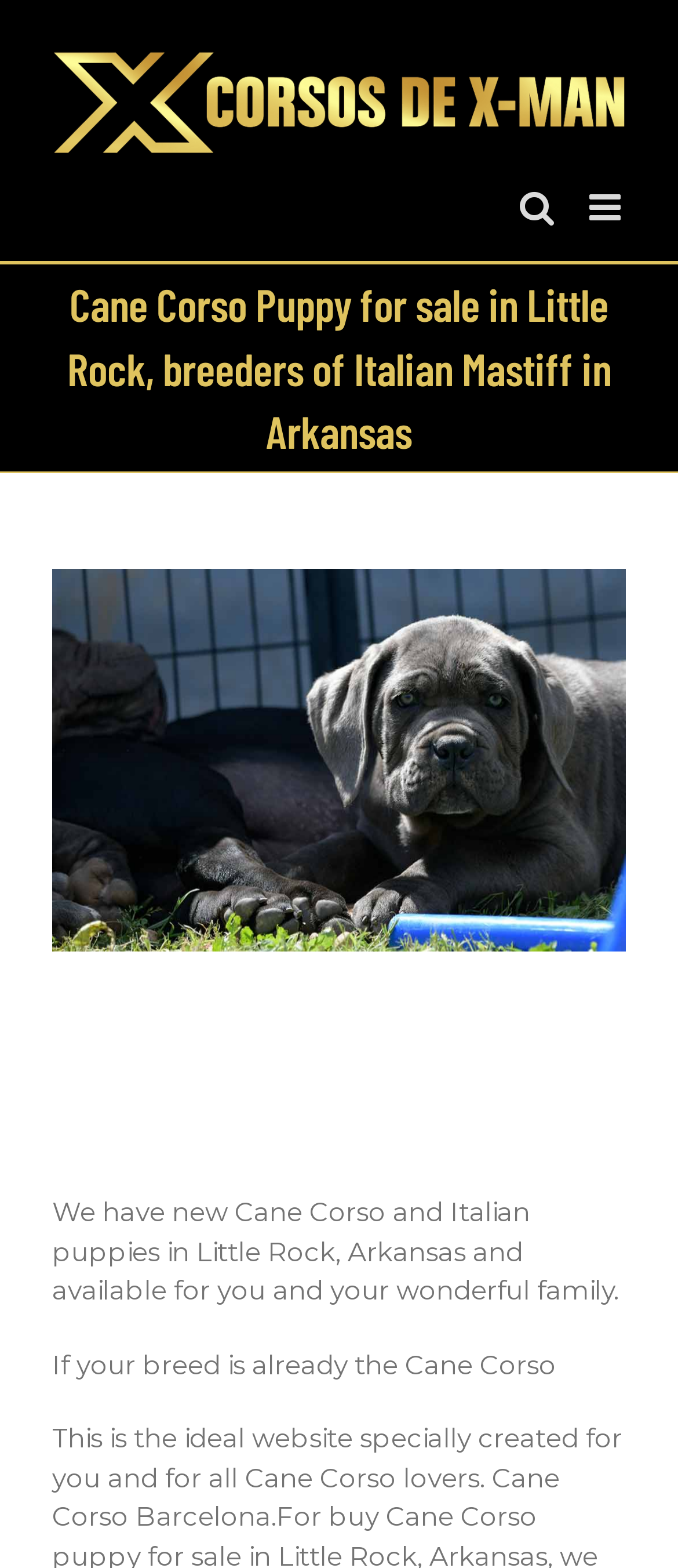What is the purpose of the webpage?
Using the screenshot, give a one-word or short phrase answer.

Selling puppies